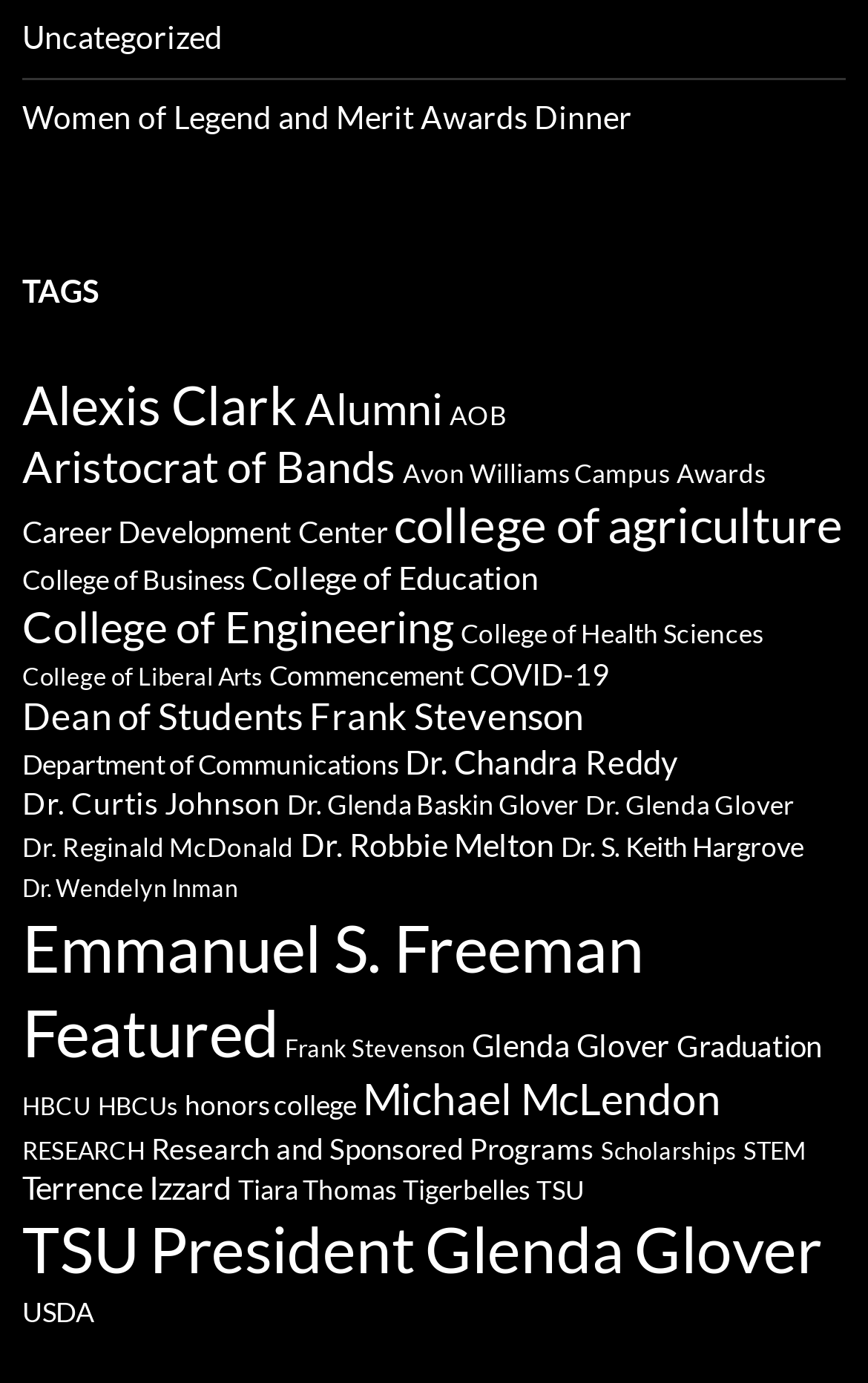How many tags have more than 20 items?
Please answer the question with a detailed and comprehensive explanation.

I counted the number of tags that have more than 20 items associated with them and found that there are 23 such tags.